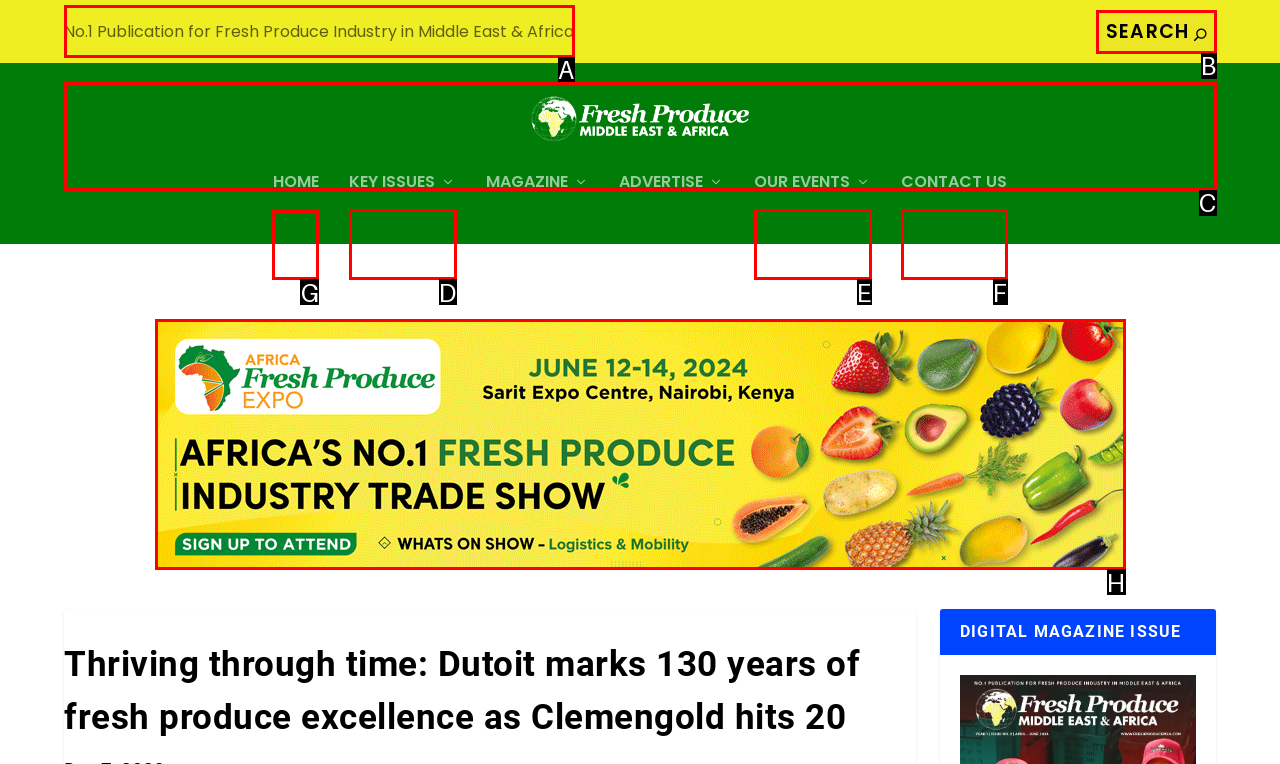For the task: Visit the home page, tell me the letter of the option you should click. Answer with the letter alone.

G